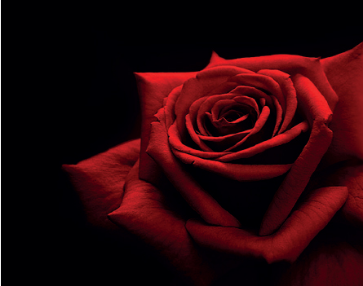Write a descriptive caption for the image, covering all notable aspects.

This striking image captures the exquisite beauty of a red rose against a stark black background. The velvety petals of the rose, with their deep red hue, create a stunning contrast that highlights the flower's intricate layers and delicate curves. Softly illuminated, the rose exudes an aura of elegance and passion, evoking emotions often associated with love and romance. The simplicity of the dark backdrop further amplifies the rose's vibrancy, making it the focal point of the composition. This image symbolizes timeless beauty, longing, and heartfelt expression.